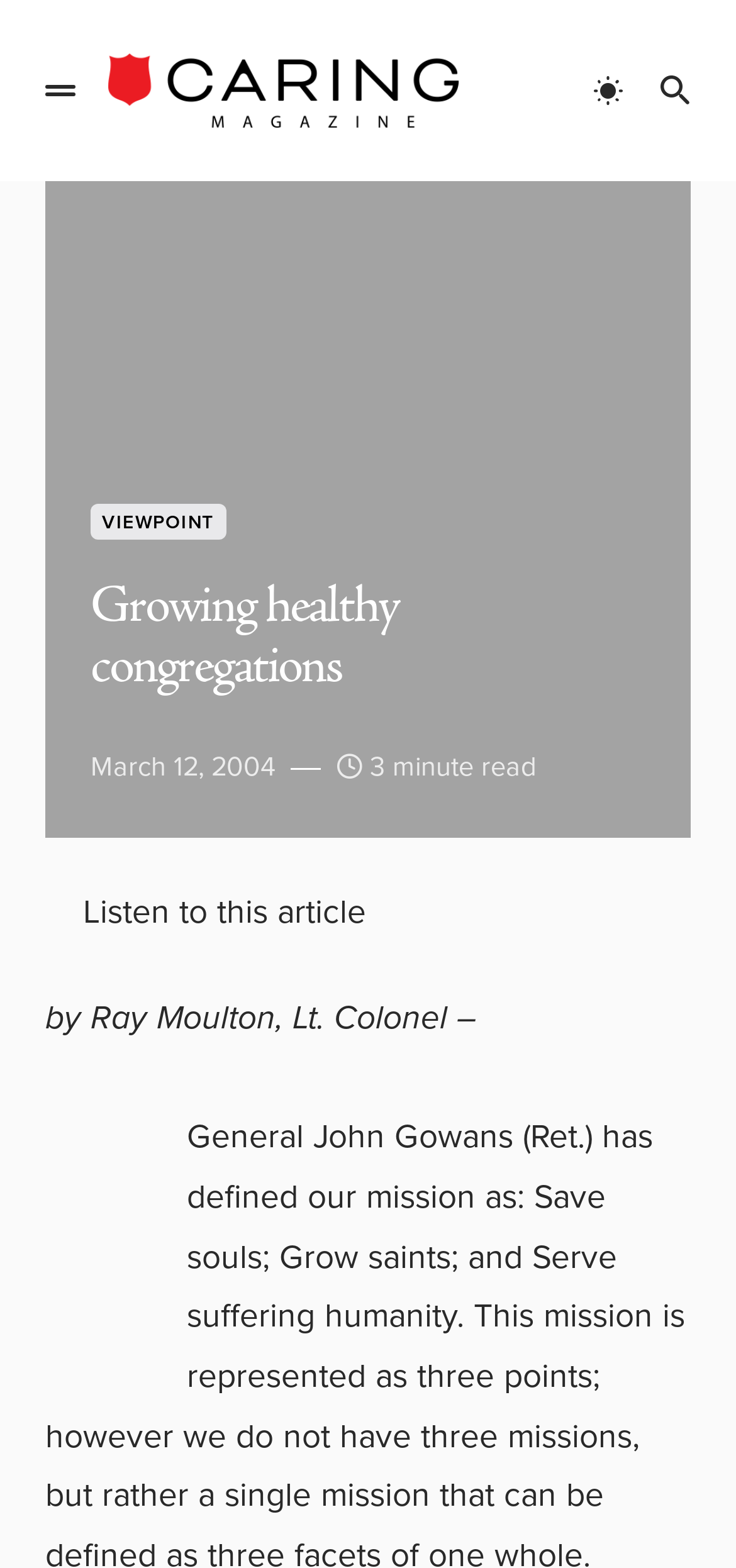Using the details in the image, give a detailed response to the question below:
What is the section of the webpage that the article belongs to?

I found the section by looking at the link element that says 'VIEWPOINT' which is located above the article title.